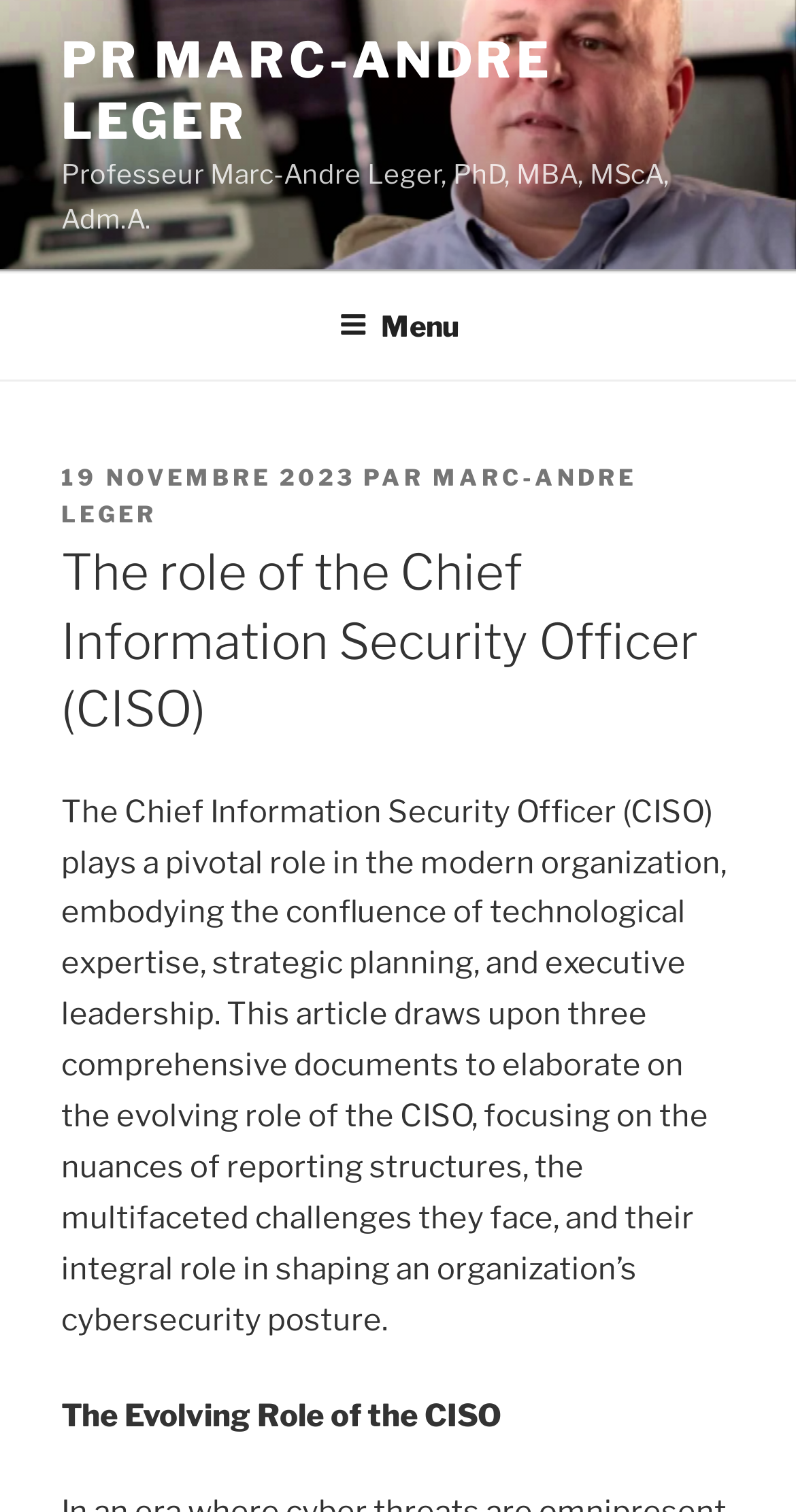Refer to the image and answer the question with as much detail as possible: How many links are there in the top menu?

The number of links in the top menu can be found by looking at the navigation element 'Menu du haut' and its child elements. There is only one button 'Menu' which controls the top menu, and it does not have any other links.